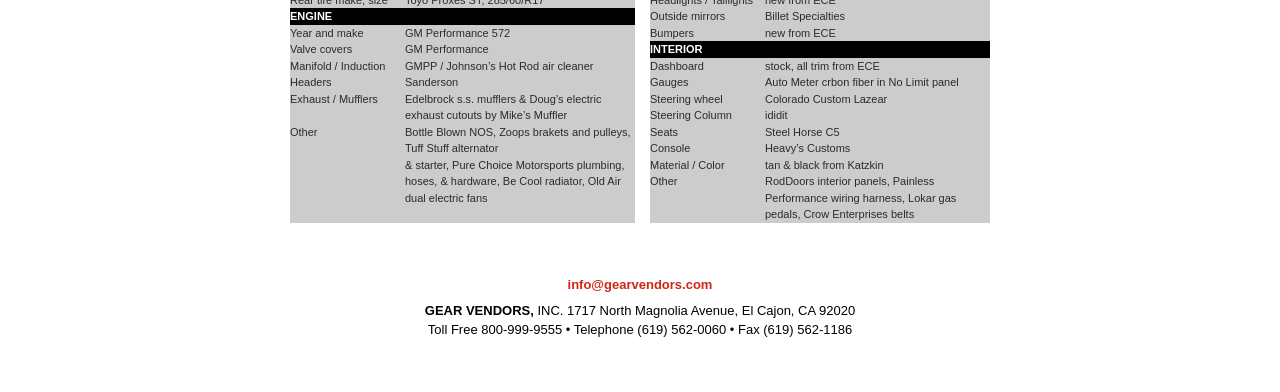What is the location of the company?
From the image, respond with a single word or phrase.

El Cajon, CA 92020